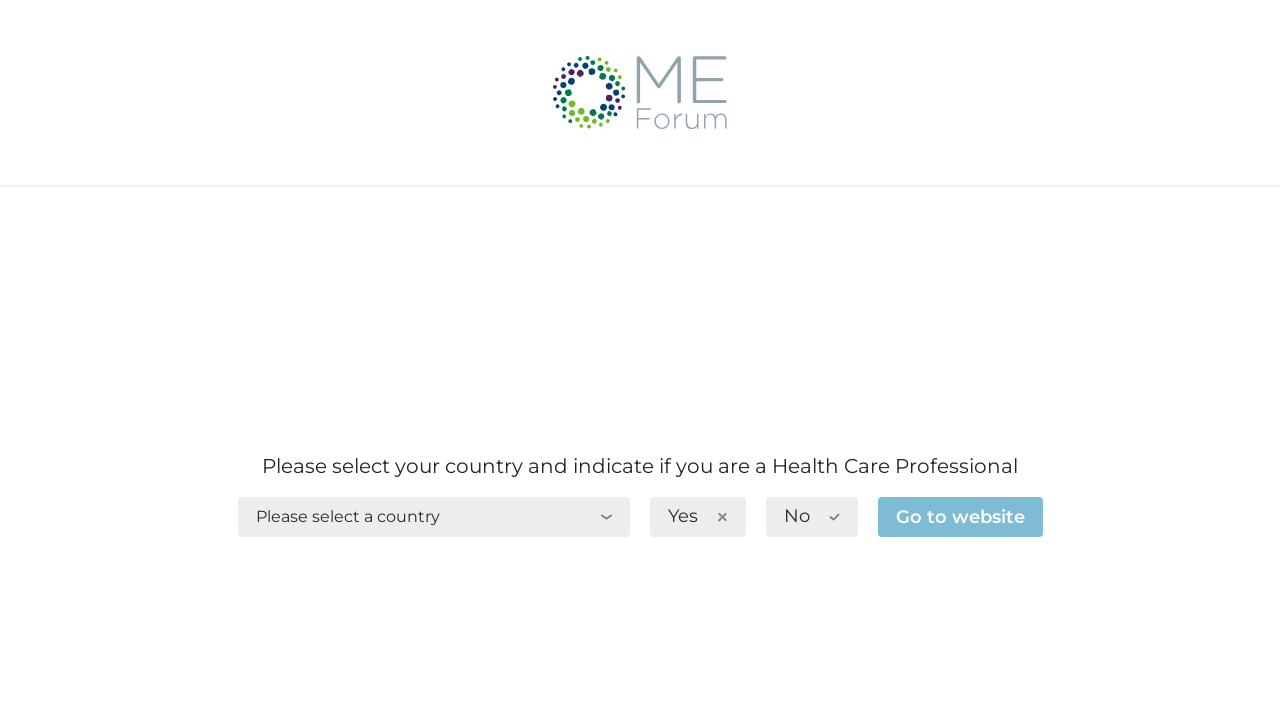Respond to the question below with a concise word or phrase:
What is the purpose of this webpage?

Select country and profession